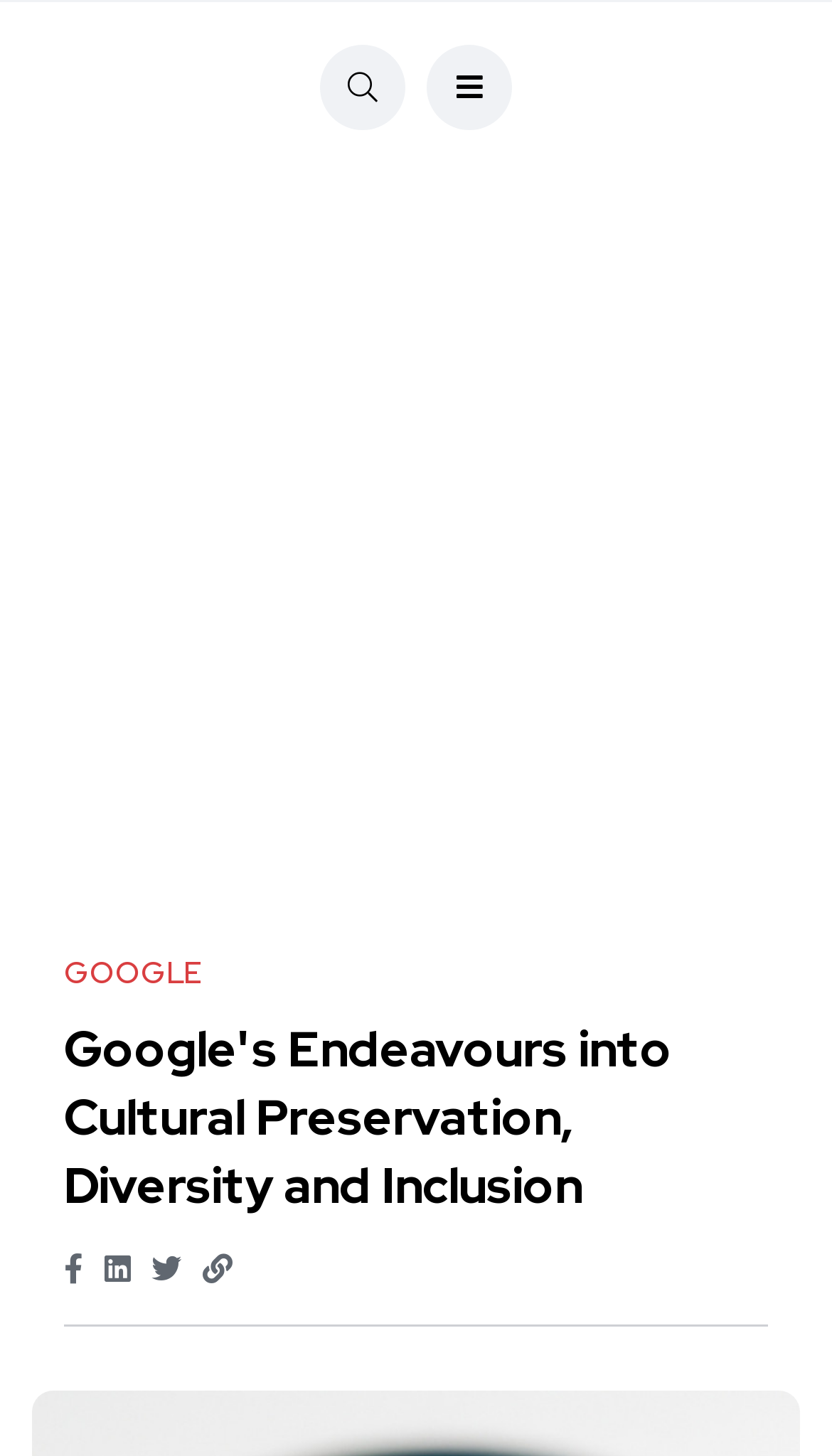What is the purpose of the button with '' icon?
Based on the image, answer the question with a single word or brief phrase.

Search